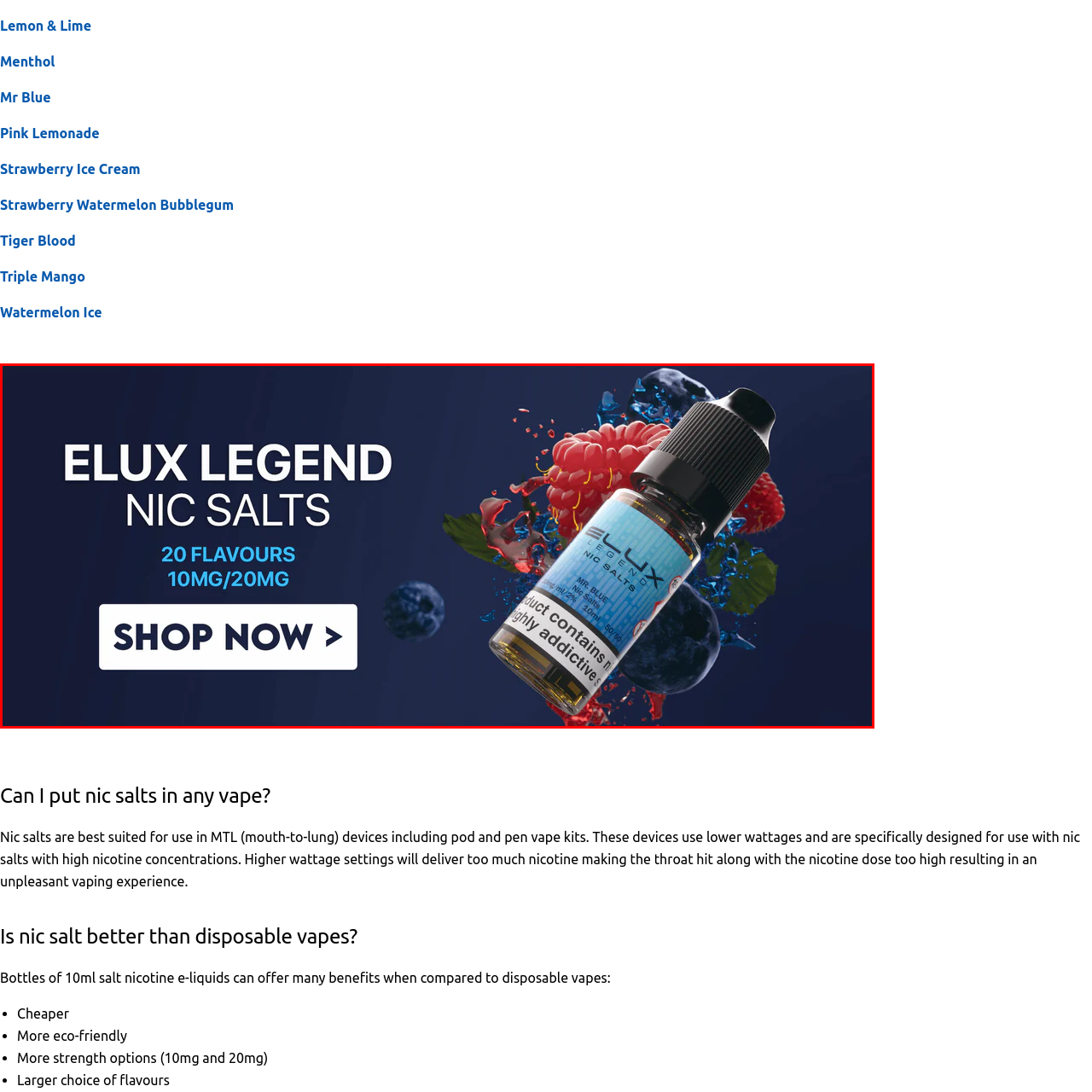Thoroughly describe the scene within the red-bordered area of the image.

The image showcases a bottle of Elux Legend Nic Salts, prominently featuring its sleek design and vibrant colors. The bottle is highlighted against a dynamic backdrop, adorned with colorful splashes of fruit, likely representing some of the enticing flavors available. The prominently displayed text reads "ELUX LEGEND NIC SALTS," emphasizing the product's appeal, followed by "20 FLAVOURS" and "10MG/20MG," indicating the nicotine strength options. A clear "SHOP NOW" call-to-action encourages viewers to explore and purchase the products. The overall aesthetic conveys modernity and excitement, appealing to vaping enthusiasts seeking diverse and flavorful options.